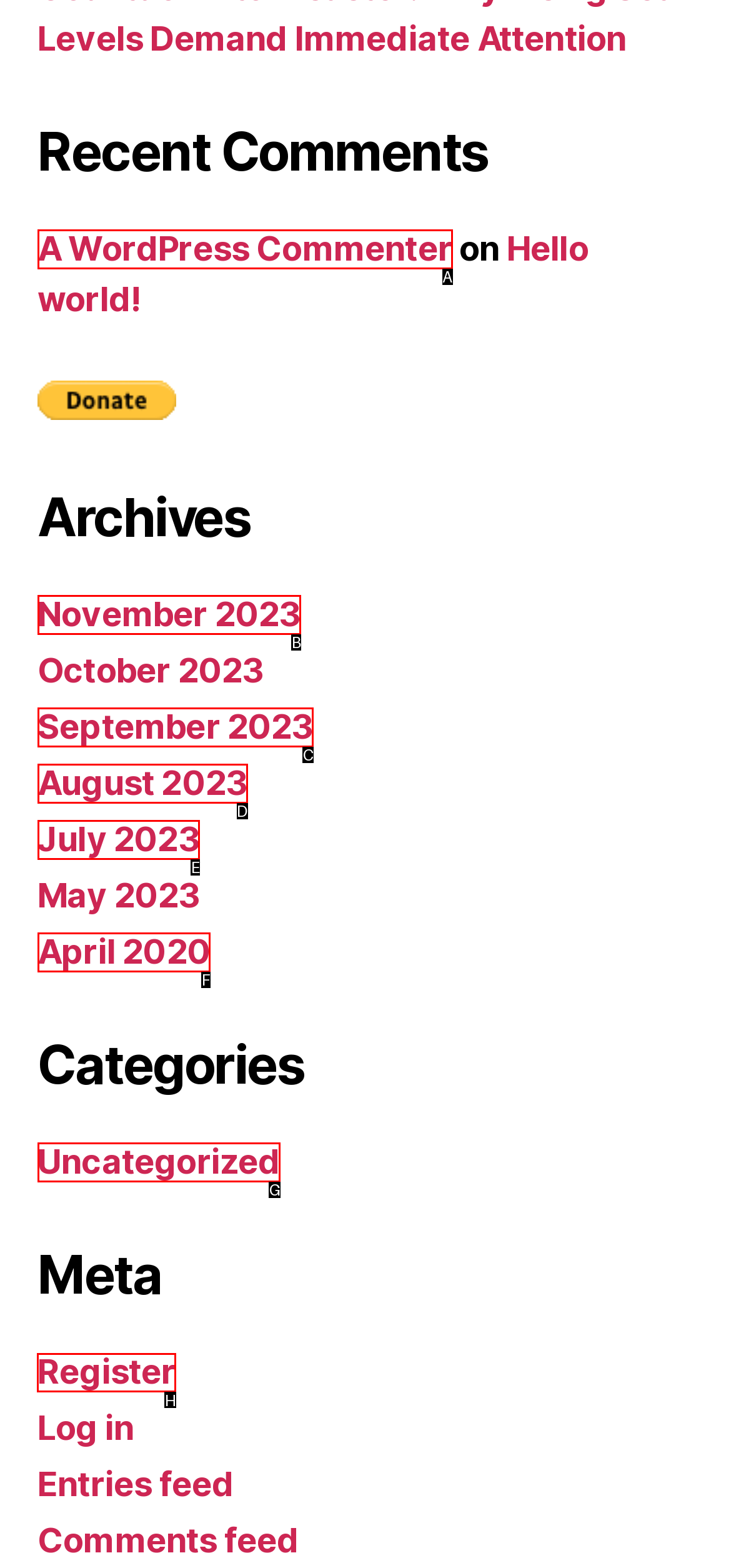Point out the option that needs to be clicked to fulfill the following instruction: Register
Answer with the letter of the appropriate choice from the listed options.

H